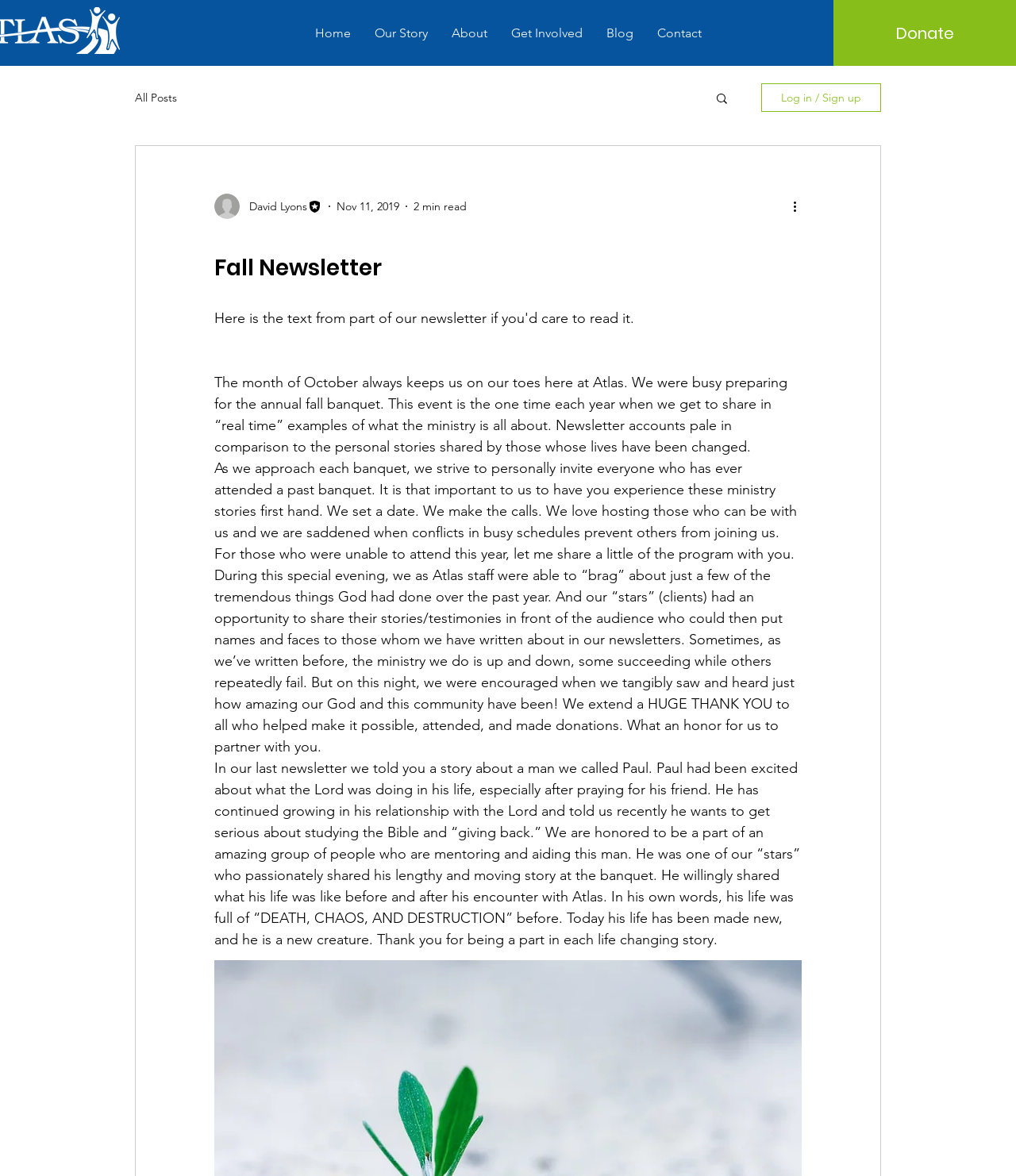Describe every aspect of the webpage comprehensively.

The webpage is a newsletter from Atlas, titled "Fall Newsletter". At the top right corner, there is a "Donate" link. Below it, there is a navigation menu with links to "Home", "Our Story", "About", "Get Involved", "Blog", and "Contact". 

To the right of the navigation menu, there is another navigation menu with a link to "All Posts" and a "Search" button with a magnifying glass icon. Next to the search button, there is a "Log in / Sign up" button.

The main content of the newsletter is a series of paragraphs written by David Lyons, the editor. Above the text, there is a writer's picture. The text describes the annual fall banquet, an event where Atlas shares stories of how the ministry has changed people's lives. The author expresses gratitude to those who attended and donated to the event.

Below the main text, there is a section that continues the story of a man named Paul, who was previously mentioned in a newsletter. Paul shared his testimony at the banquet, describing how his life was transformed after encountering Atlas.

There are several buttons and links scattered throughout the page, including a "More actions" button at the bottom right corner.